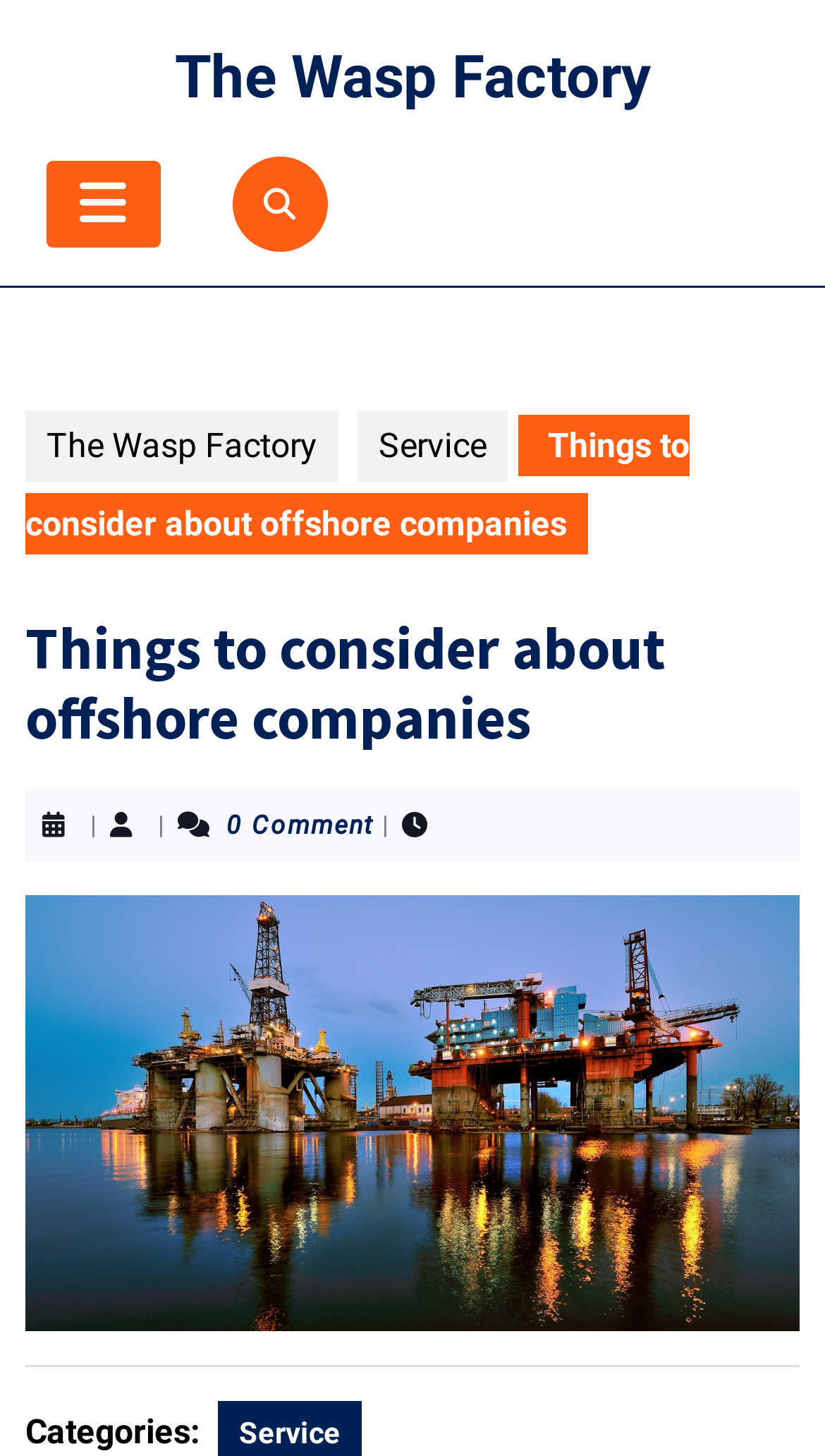What type of image is displayed on the webpage?
Give a detailed response to the question by analyzing the screenshot.

I identified the image type by reading the image element's description 'Things to consider about offshore companies post thumbnail image' which indicates it is a post thumbnail image.